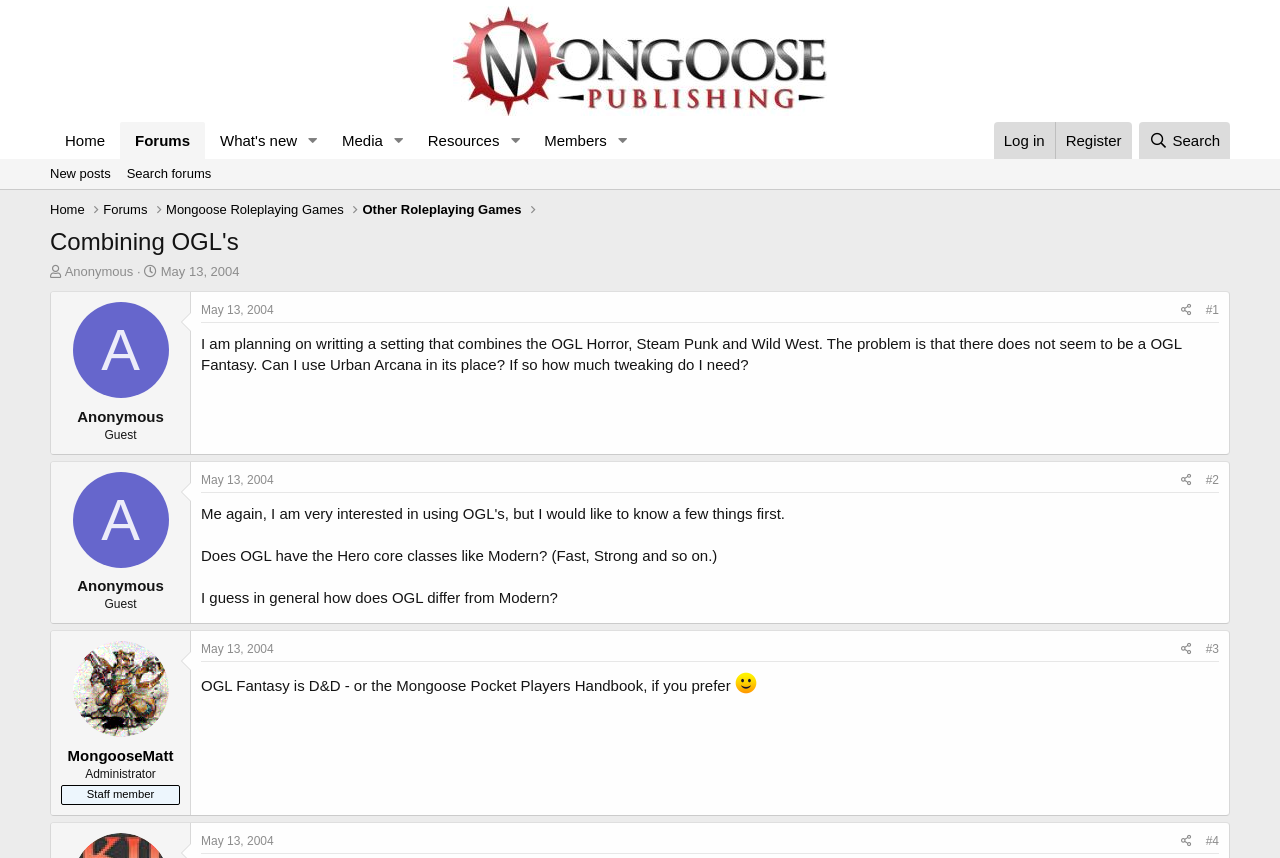Who is the administrator of the forum?
Please answer the question as detailed as possible based on the image.

By examining the webpage, we can see that there is a user named 'MongooseMatt' who is identified as a staff member and administrator. This suggests that MongooseMatt is the administrator of the forum.